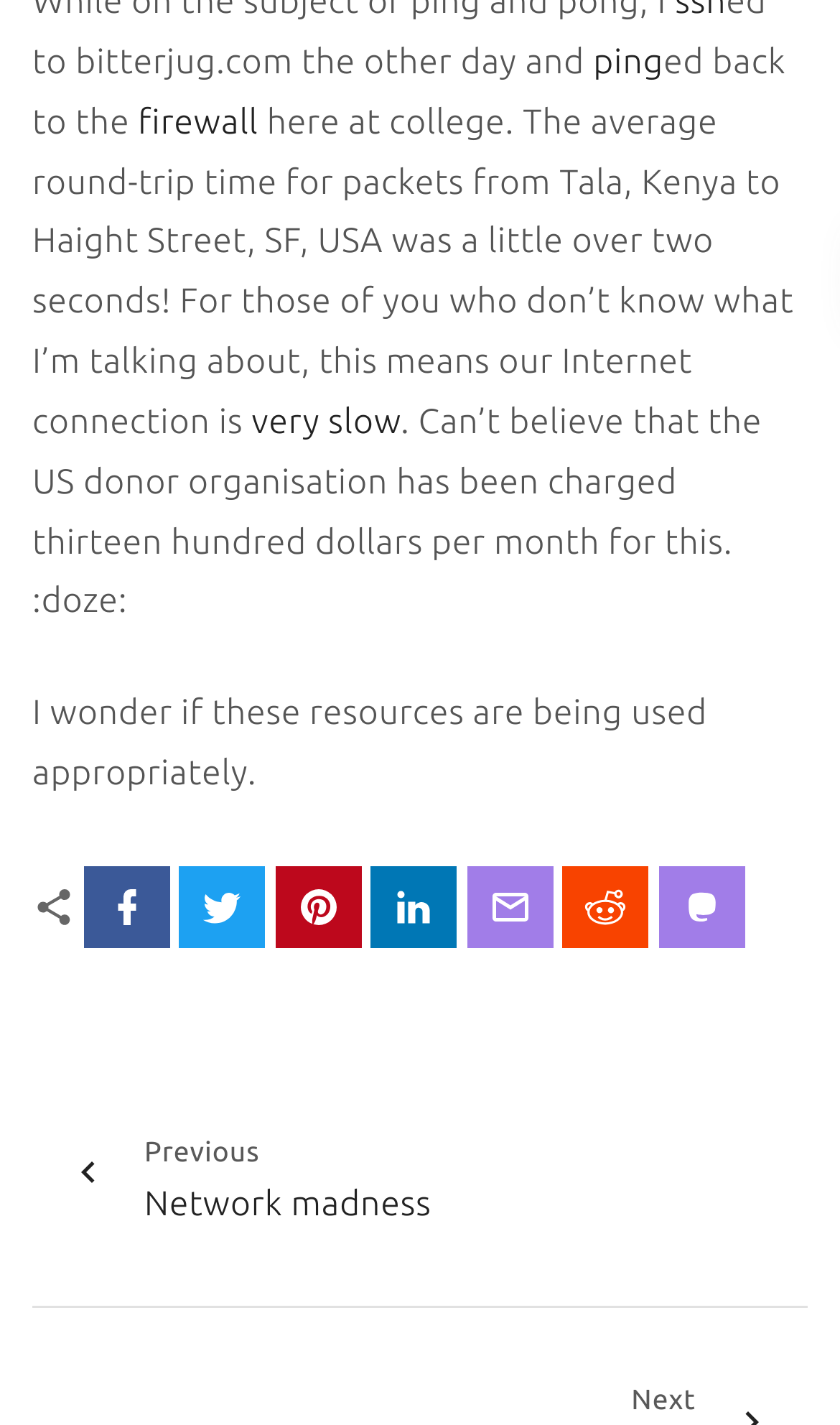Identify the bounding box coordinates of the region that needs to be clicked to carry out this instruction: "read industry news". Provide these coordinates as four float numbers ranging from 0 to 1, i.e., [left, top, right, bottom].

None